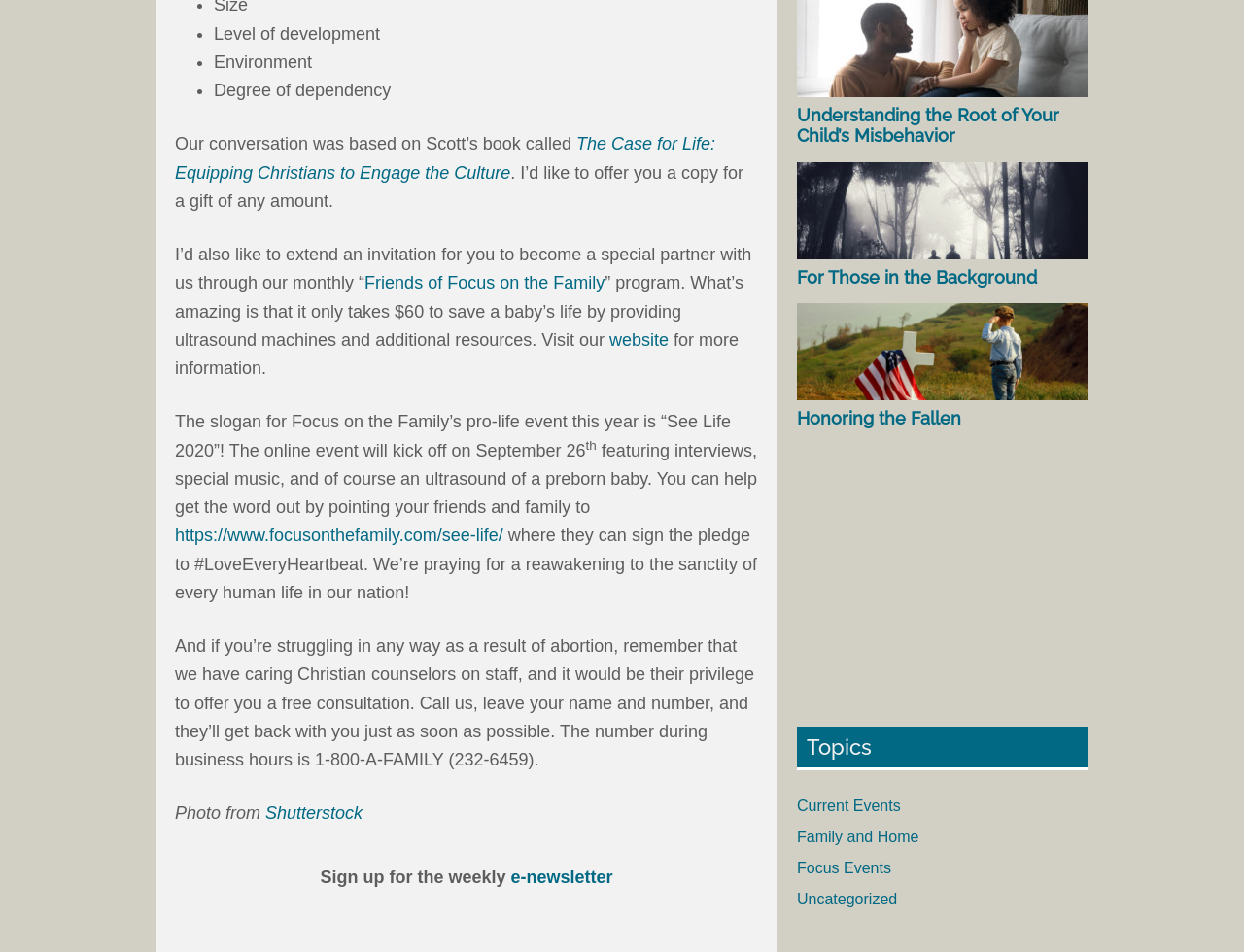What is the phone number to call for a free consultation with a Christian counselor?
Based on the image, give a concise answer in the form of a single word or short phrase.

1-800-A-FAMILY (232-6459)